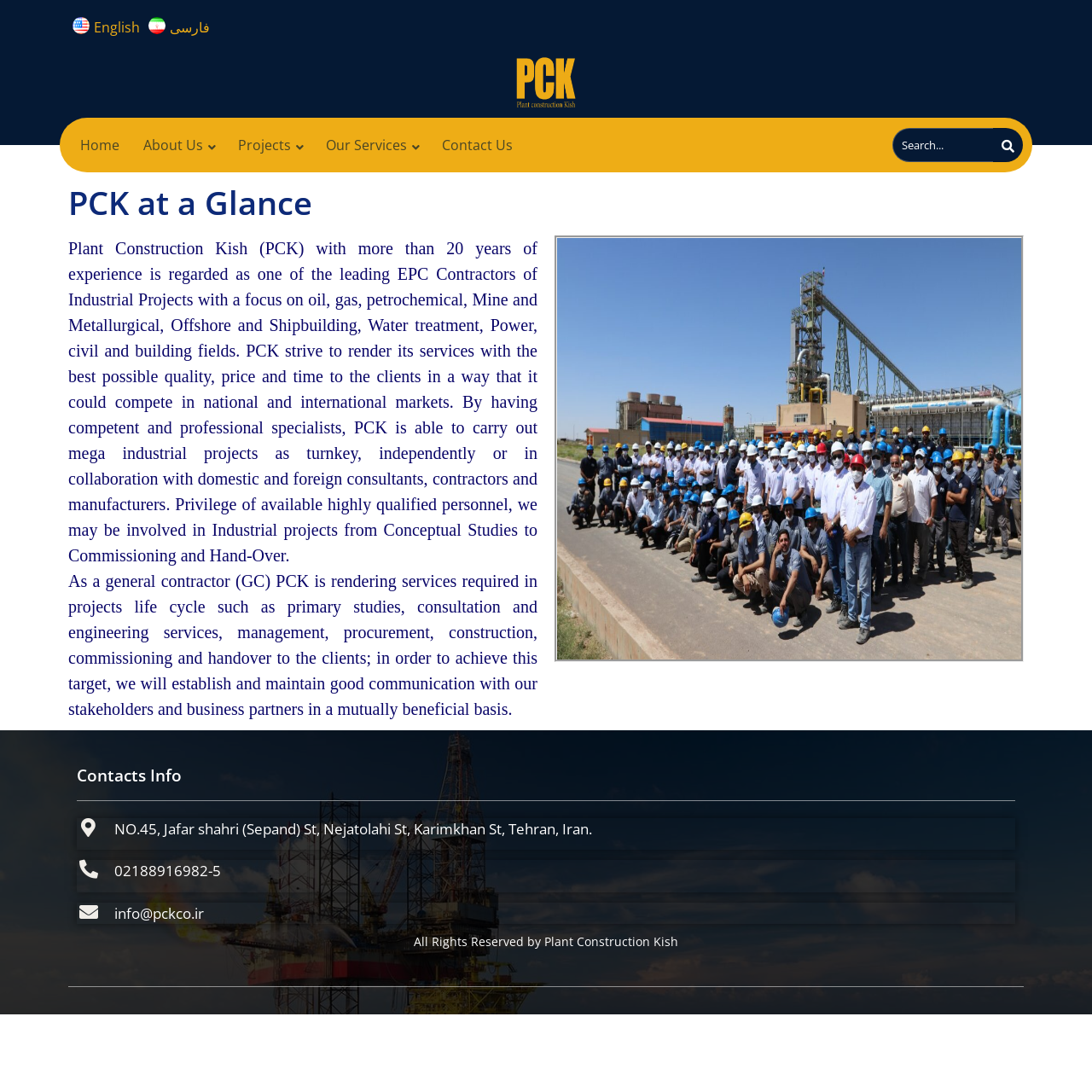Refer to the image and provide an in-depth answer to the question: 
What is the company's name?

I found the company's name by reading the StaticText element with the text 'Plant Construction Kish (PCK)\xa0with more than 20 years of experience...' which is a description of the company.